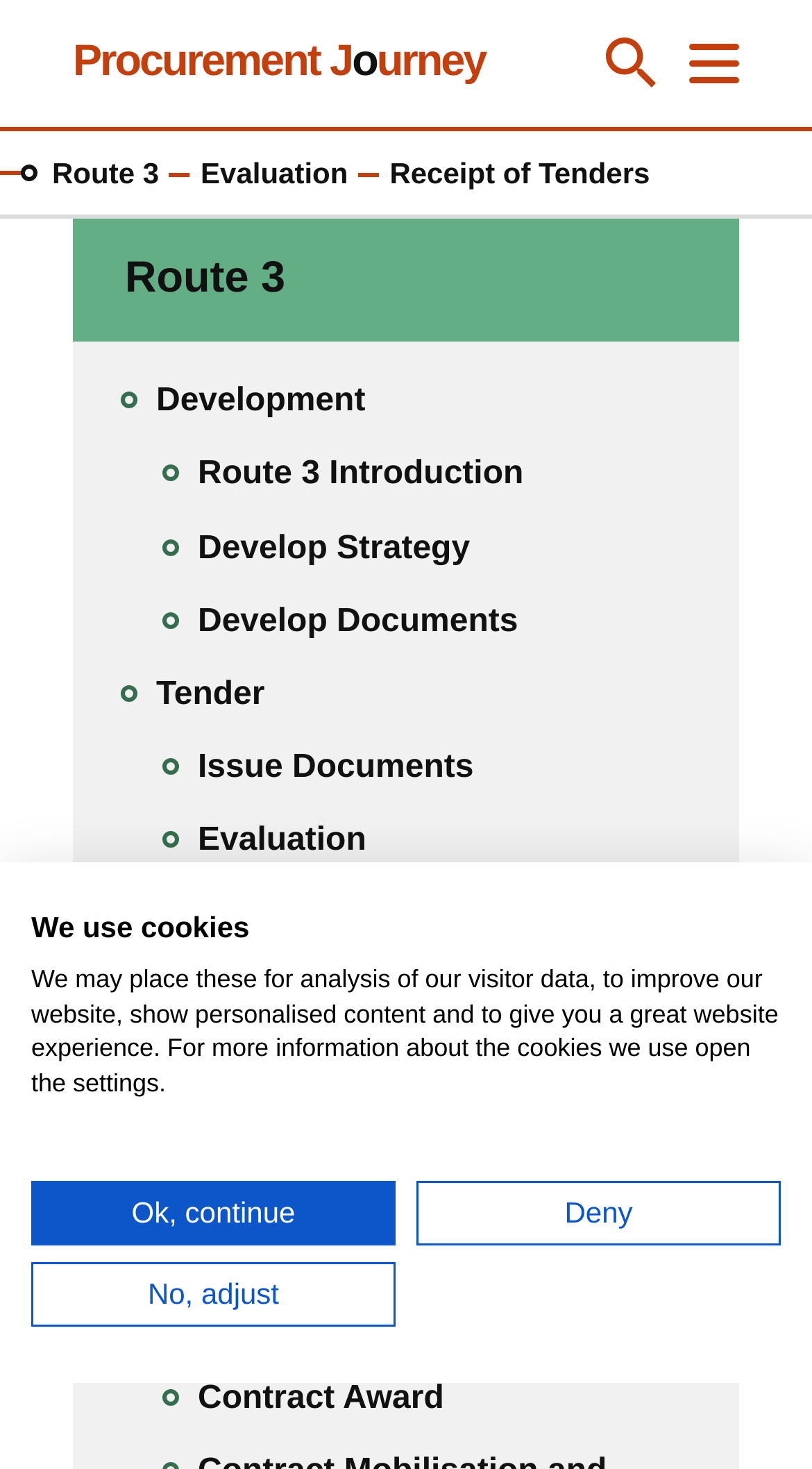Use a single word or phrase to answer the question: What are the two options available for cookie settings?

Ok, continue and Deny